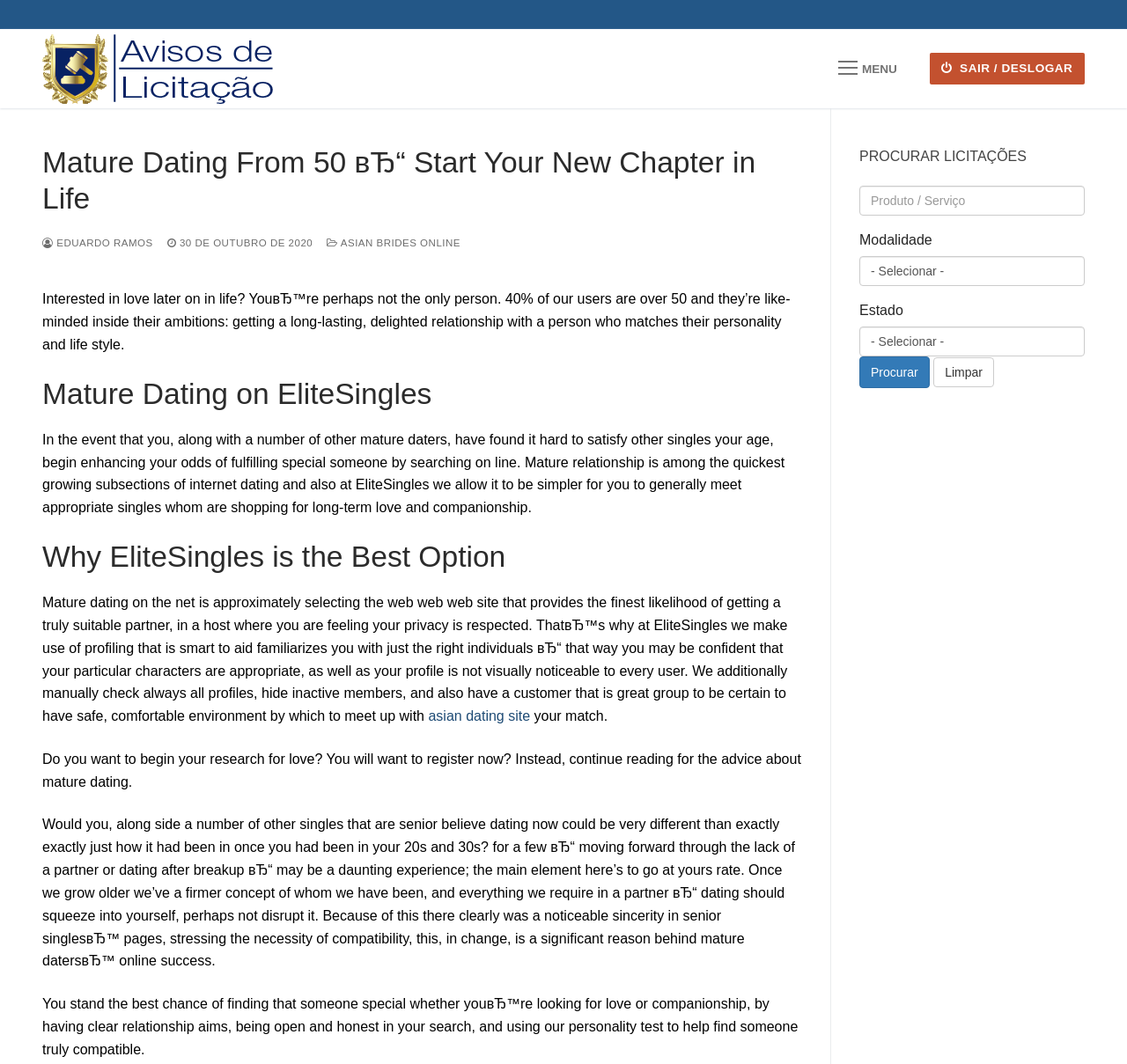What can users do on the website?
Based on the image, provide your answer in one word or phrase.

Search for partners